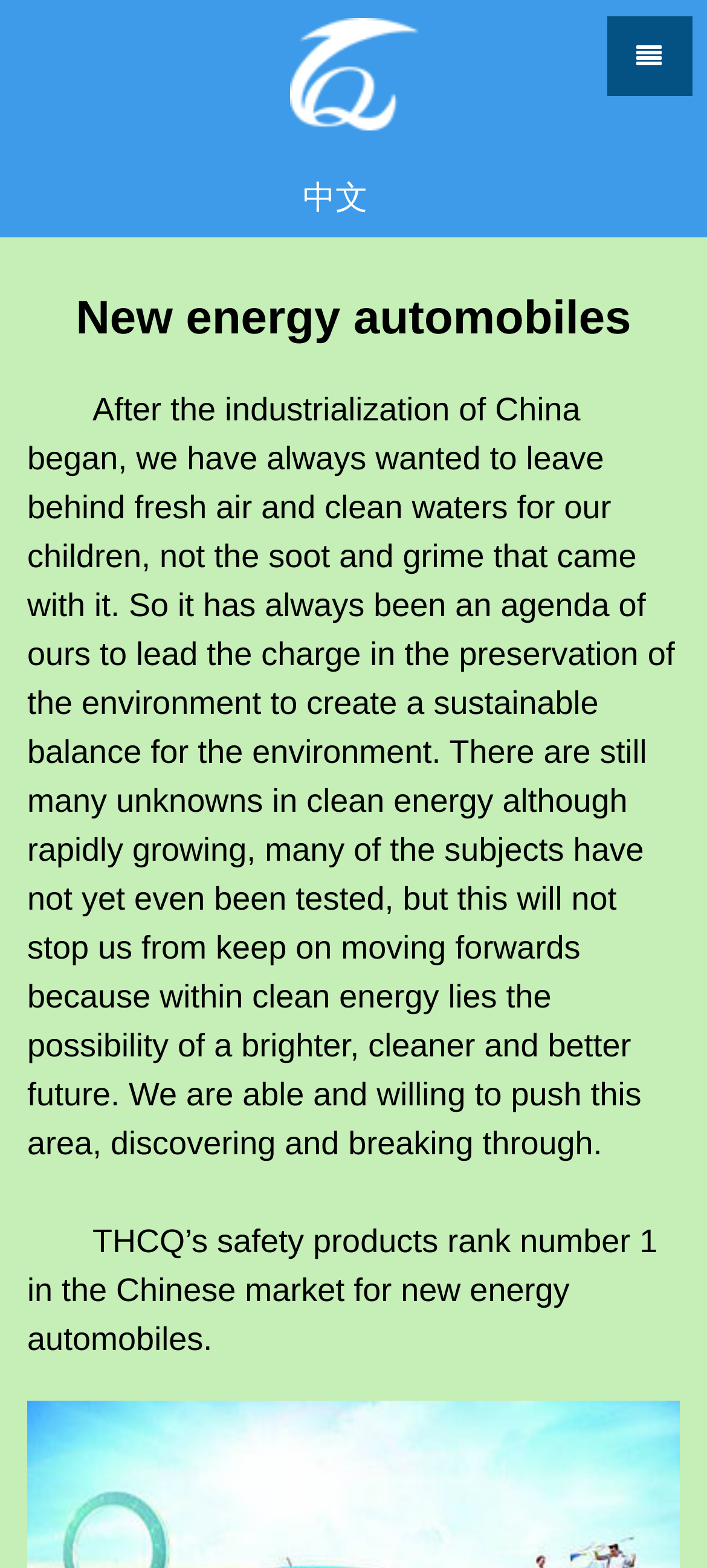What is the company's ranking in the Chinese market?
Based on the image, answer the question with as much detail as possible.

According to the webpage, THCQ's safety products rank number 1 in the Chinese market for new energy automobiles, indicating the company's leading position in this field.